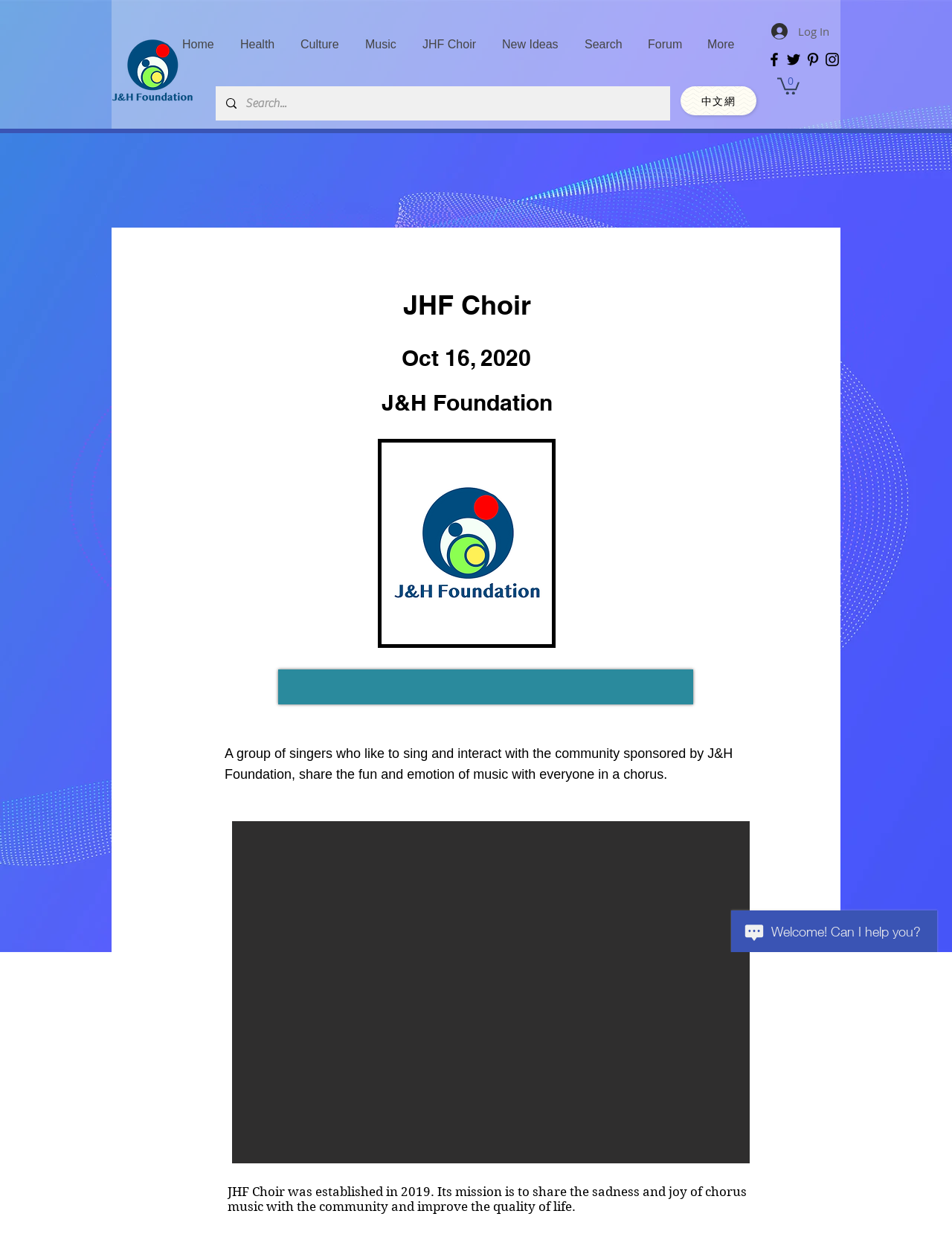Calculate the bounding box coordinates for the UI element based on the following description: "parent_node: Necessary". Ensure the coordinates are four float numbers between 0 and 1, i.e., [left, top, right, bottom].

None